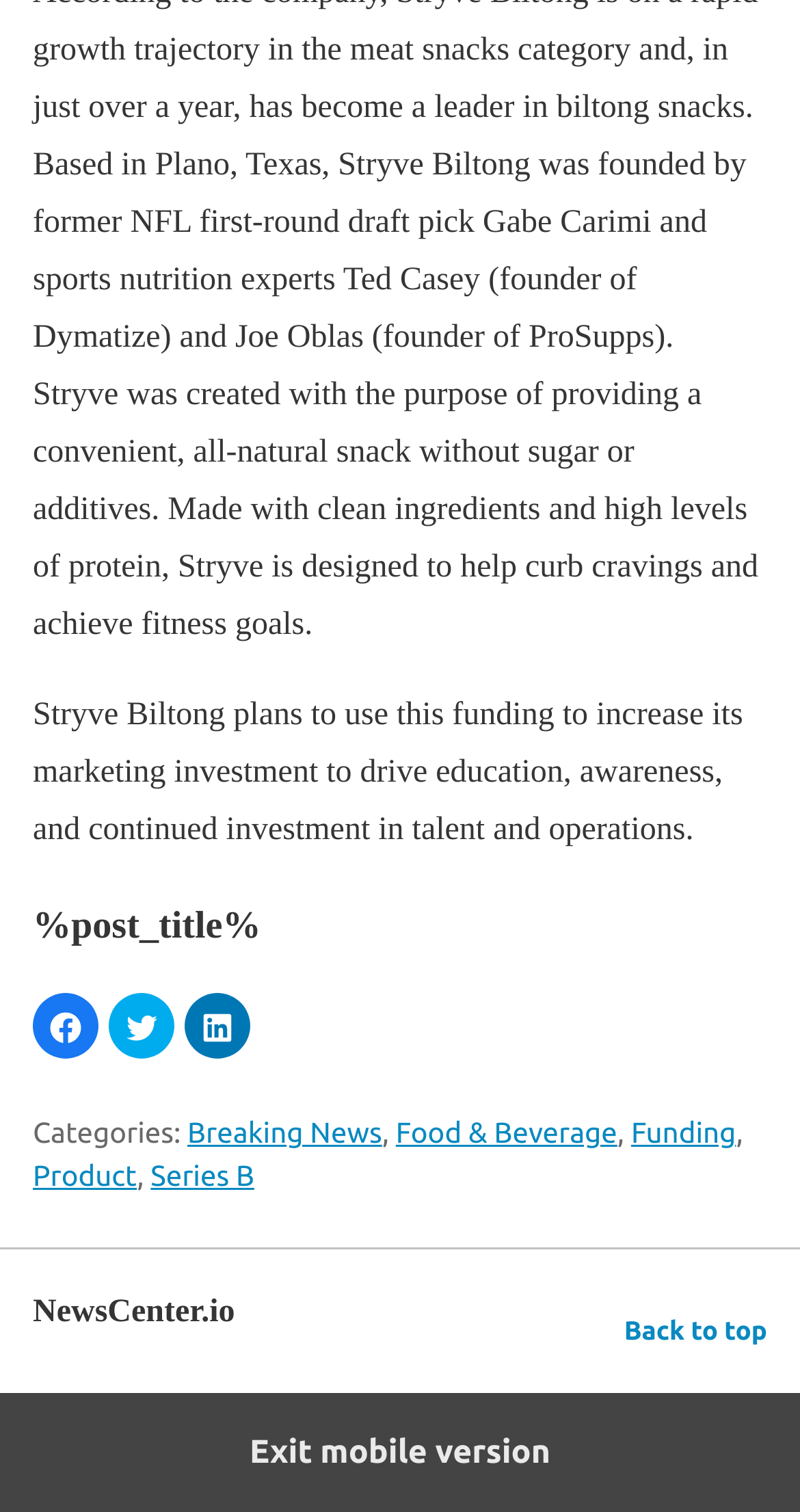Locate the bounding box coordinates of the segment that needs to be clicked to meet this instruction: "Learn more about Food & Beverage".

[0.495, 0.739, 0.772, 0.76]